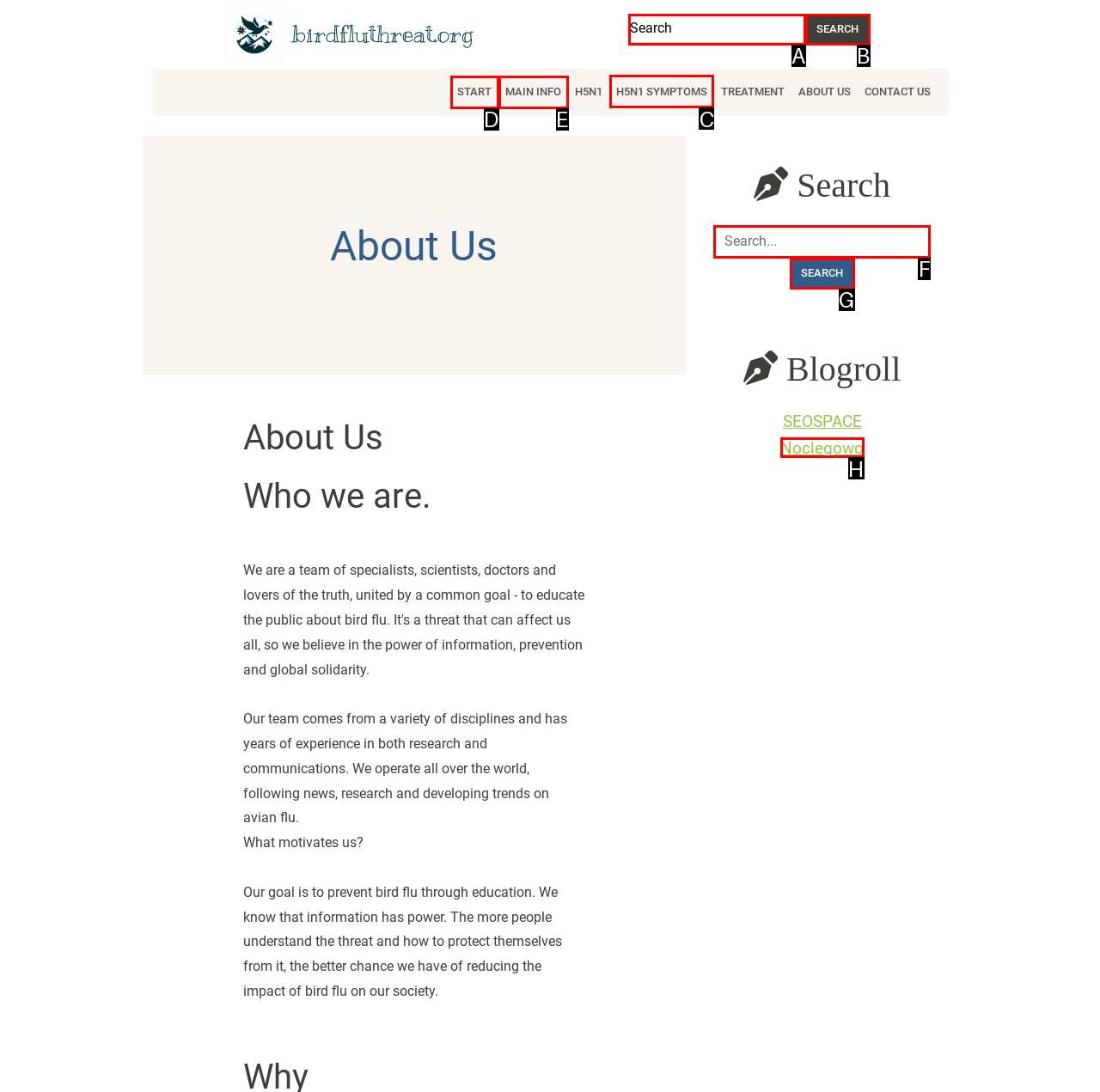From the options shown in the screenshot, tell me which lettered element I need to click to complete the task: learn about H5N1 symptoms.

C